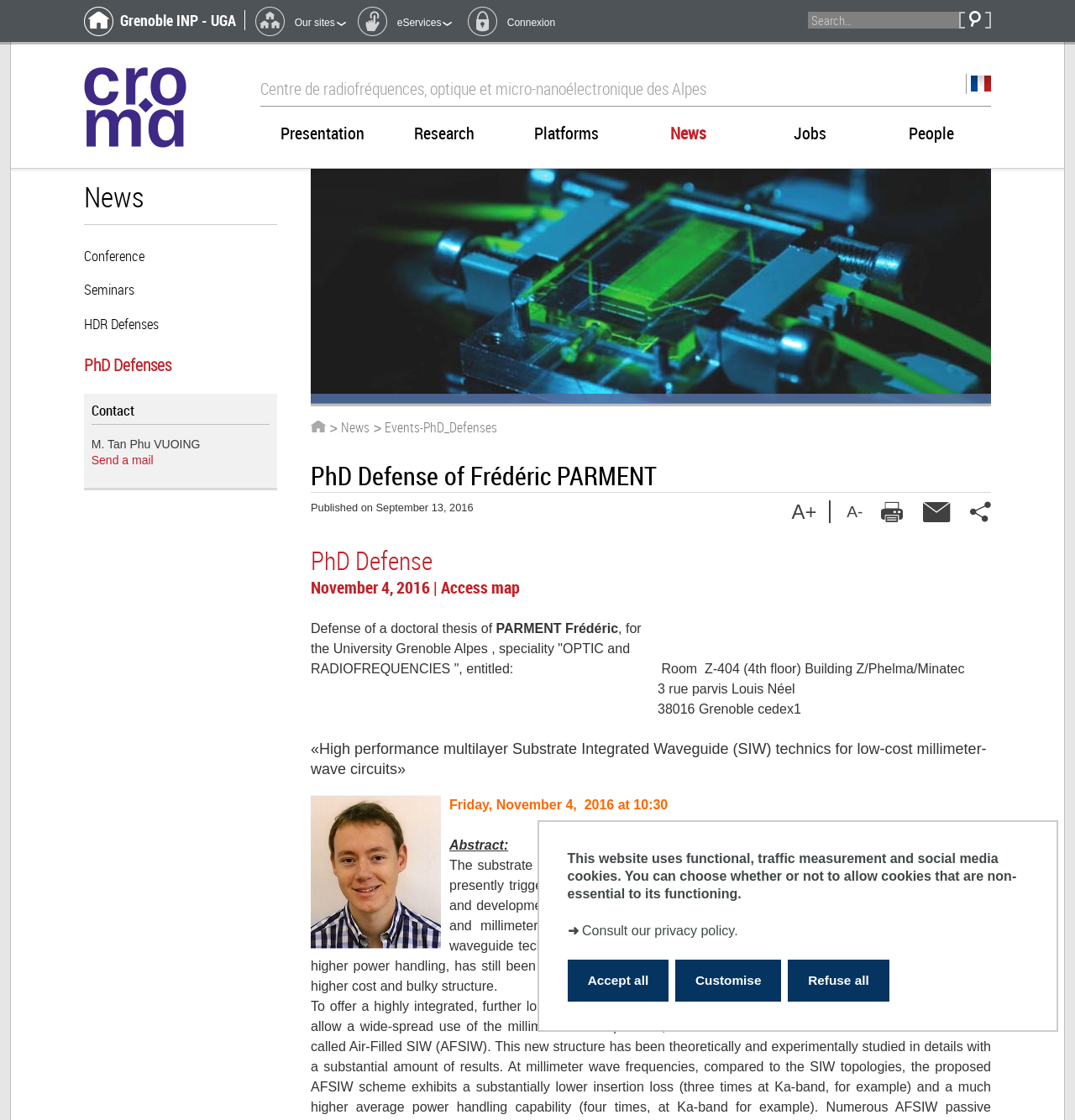Who is the contact person for the PhD defense? Please answer the question using a single word or phrase based on the image.

M. Tan Phu VUOING